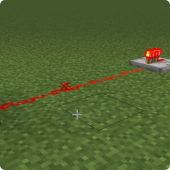Provide a short, one-word or phrase answer to the question below:
What is the purpose of the setup in the image?

Creating mechanisms and contraptions